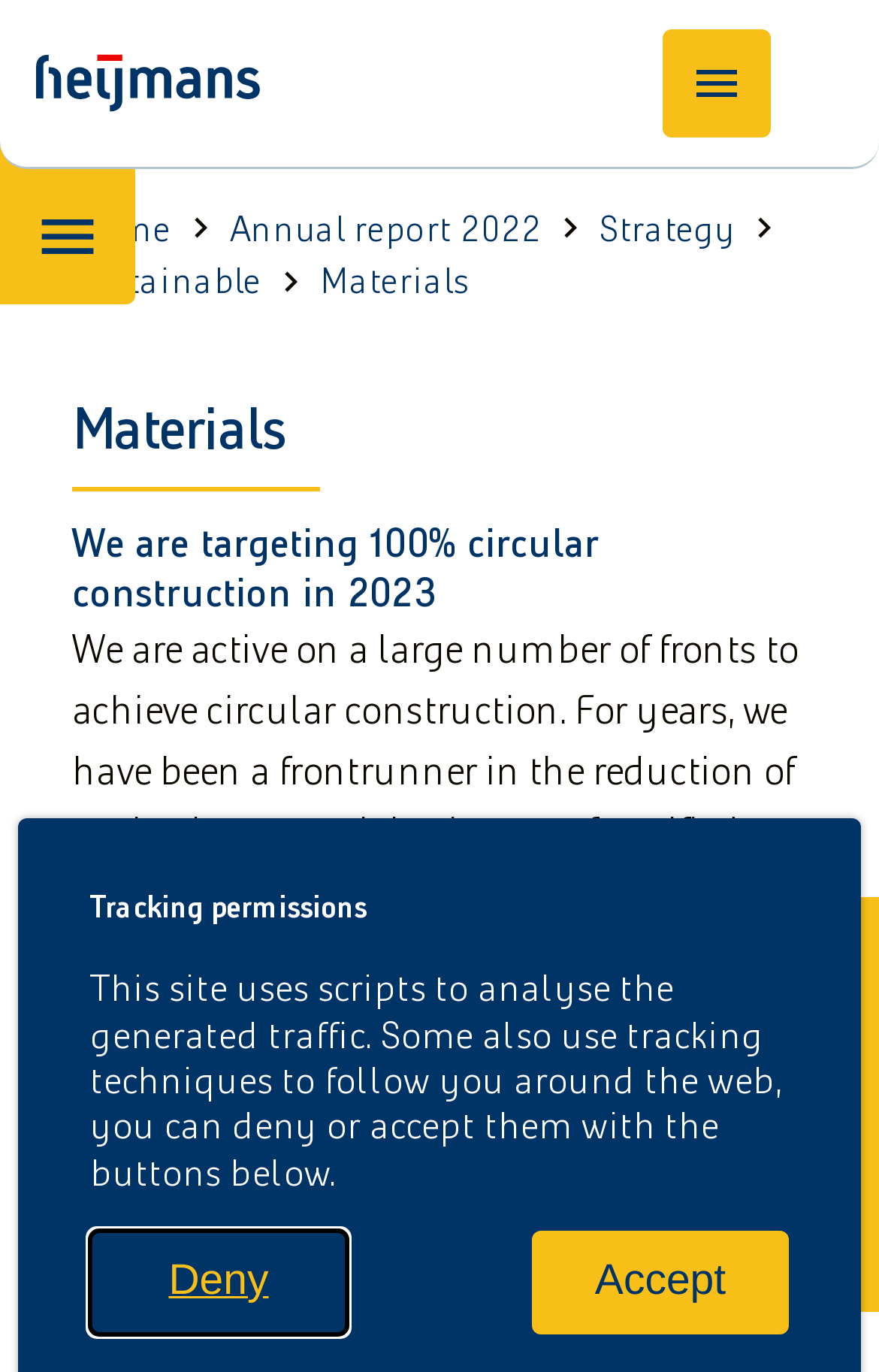Provide a single word or phrase answer to the question: 
What is the target for circular construction?

100% in 2023